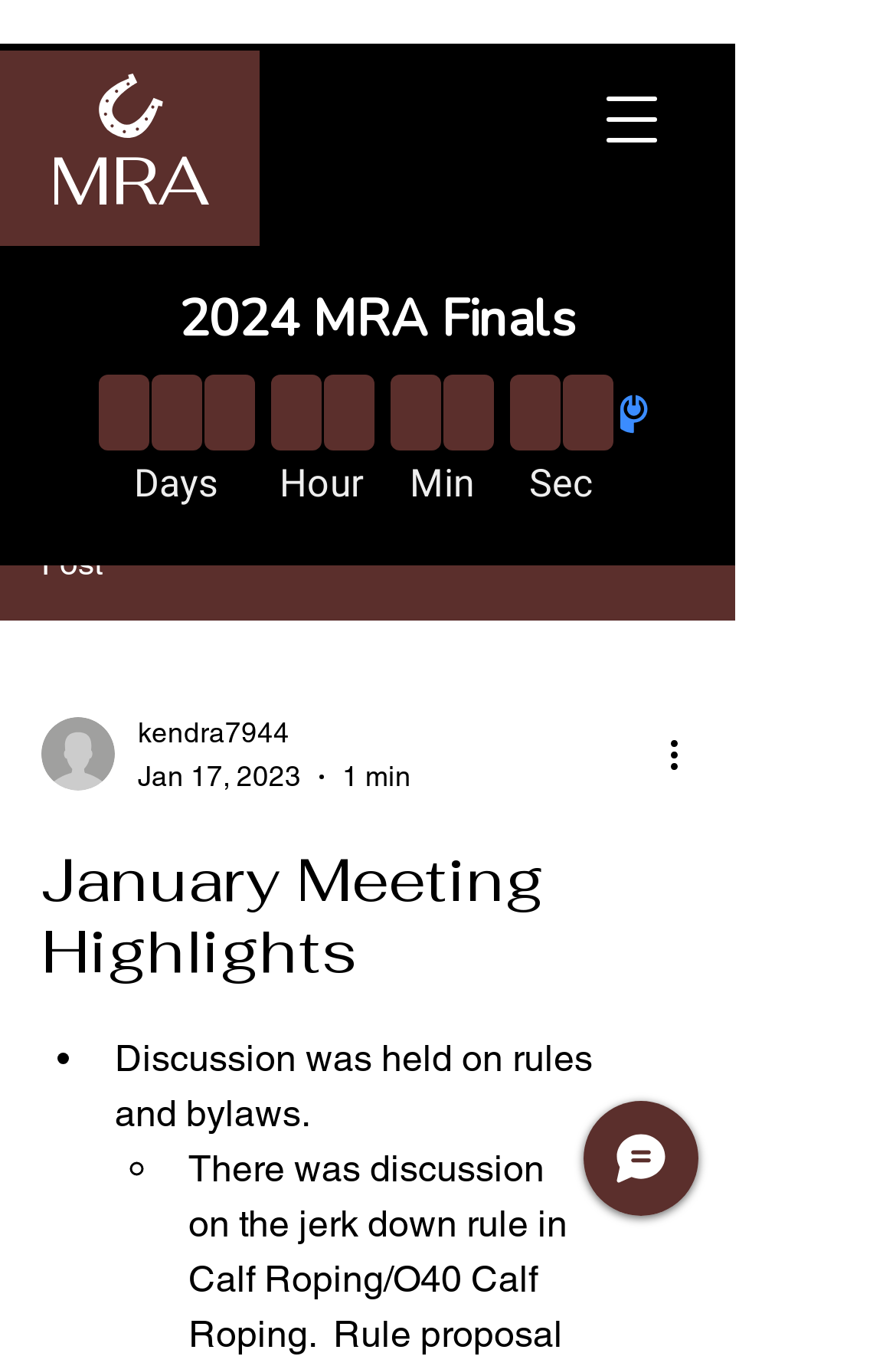What is the purpose of this webpage?
Please provide a single word or phrase answer based on the image.

Meeting highlights